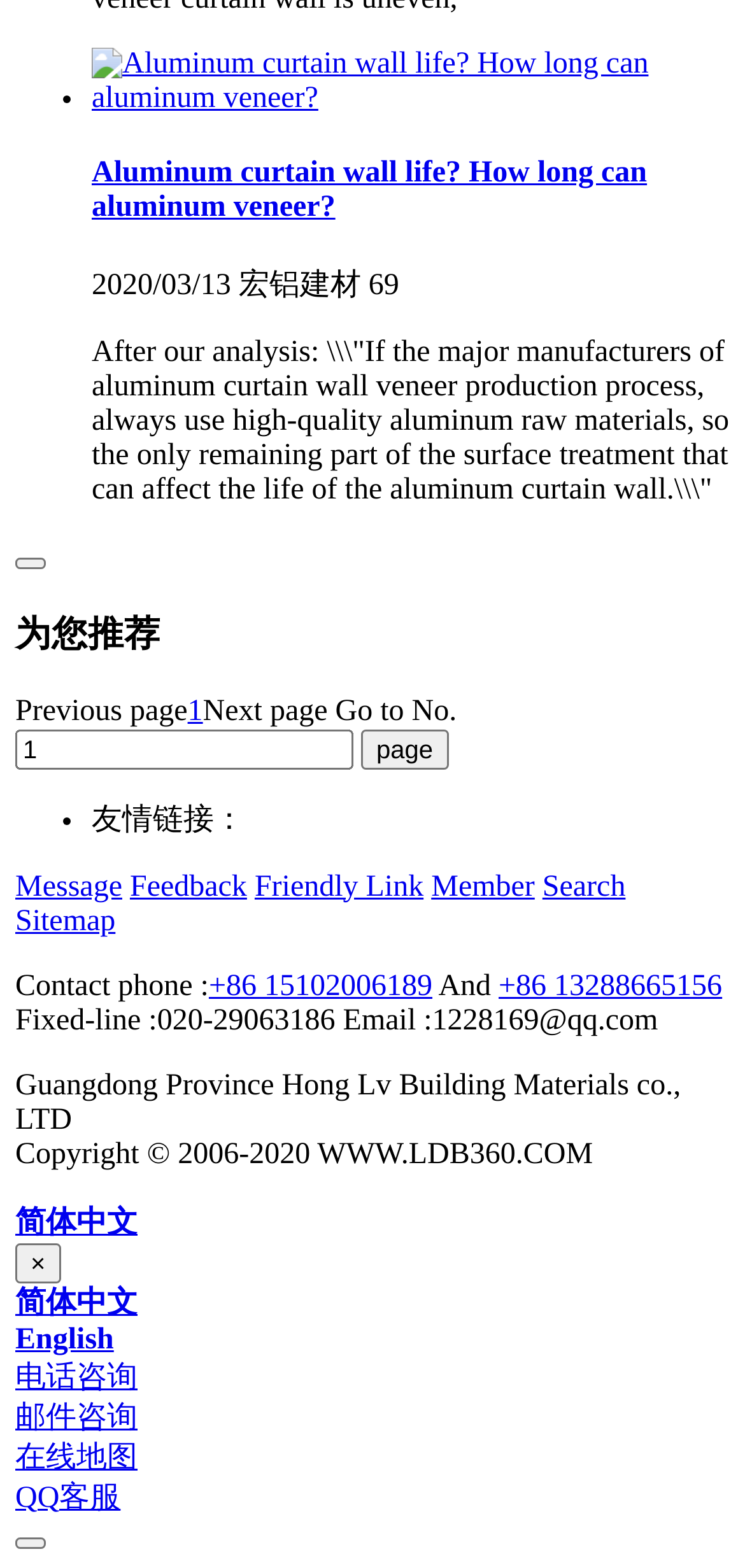What is the title of the article?
Give a single word or phrase as your answer by examining the image.

Aluminum curtain wall life?